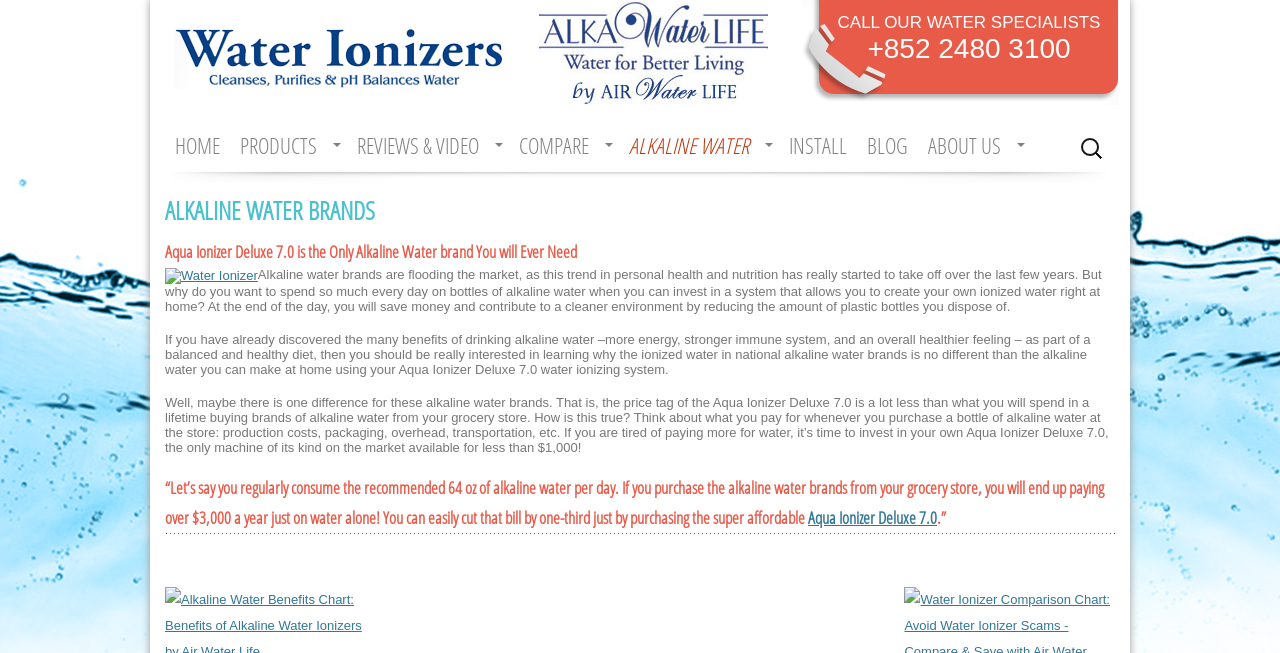Please identify the bounding box coordinates of the area that needs to be clicked to follow this instruction: "Search for something".

[0.841, 0.194, 0.867, 0.26]